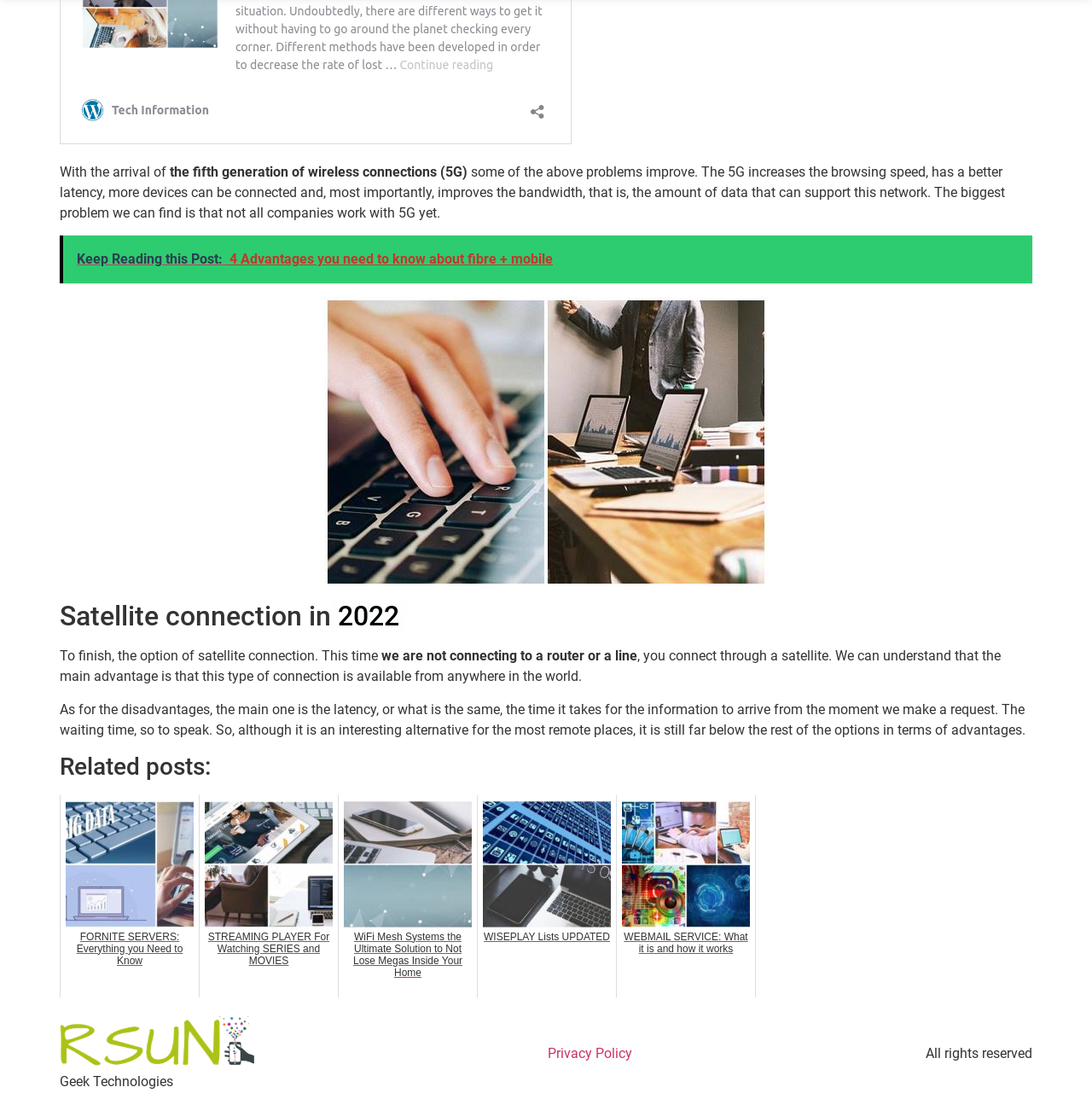Find the bounding box coordinates for the UI element whose description is: "WISEPLAY Lists UPDATED". The coordinates should be four float numbers between 0 and 1, in the format [left, top, right, bottom].

[0.437, 0.727, 0.565, 0.912]